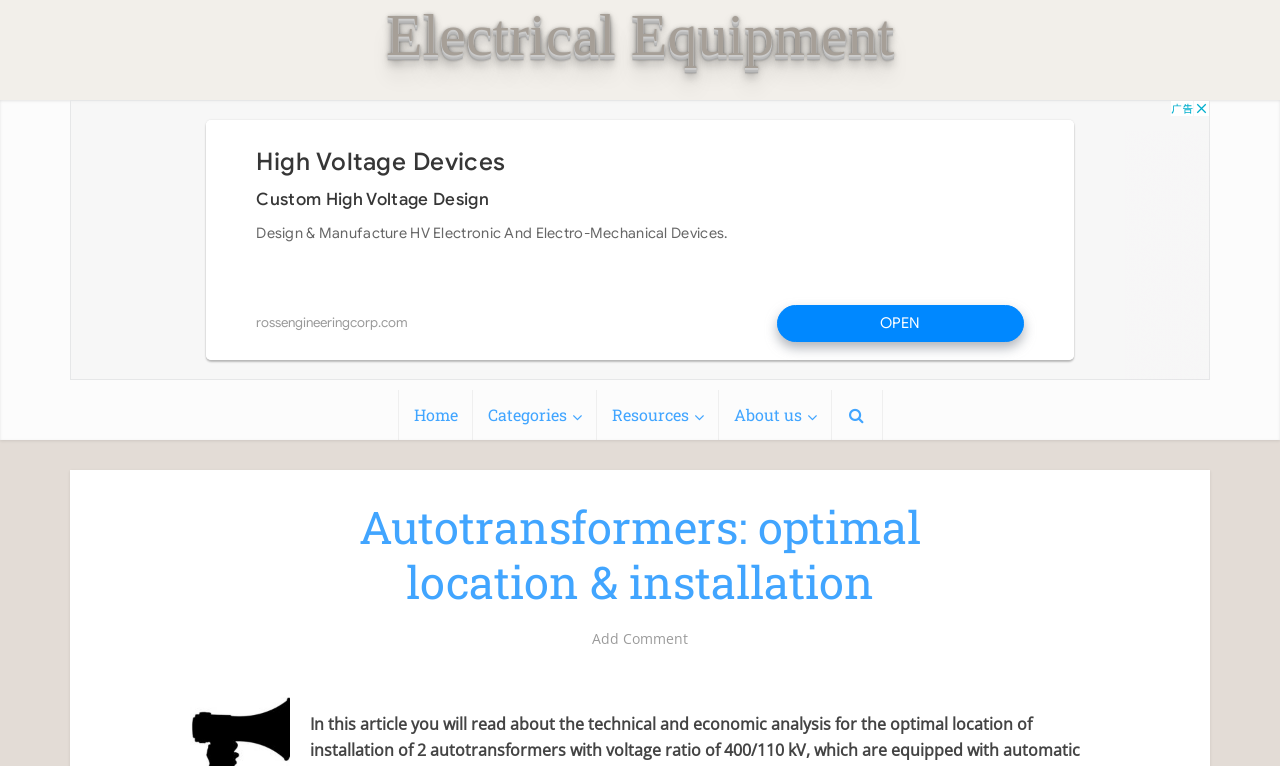Predict the bounding box coordinates of the UI element that matches this description: "aria-label="Advertisement" name="aswift_1" title="Advertisement"". The coordinates should be in the format [left, top, right, bottom] with each value between 0 and 1.

[0.055, 0.131, 0.945, 0.496]